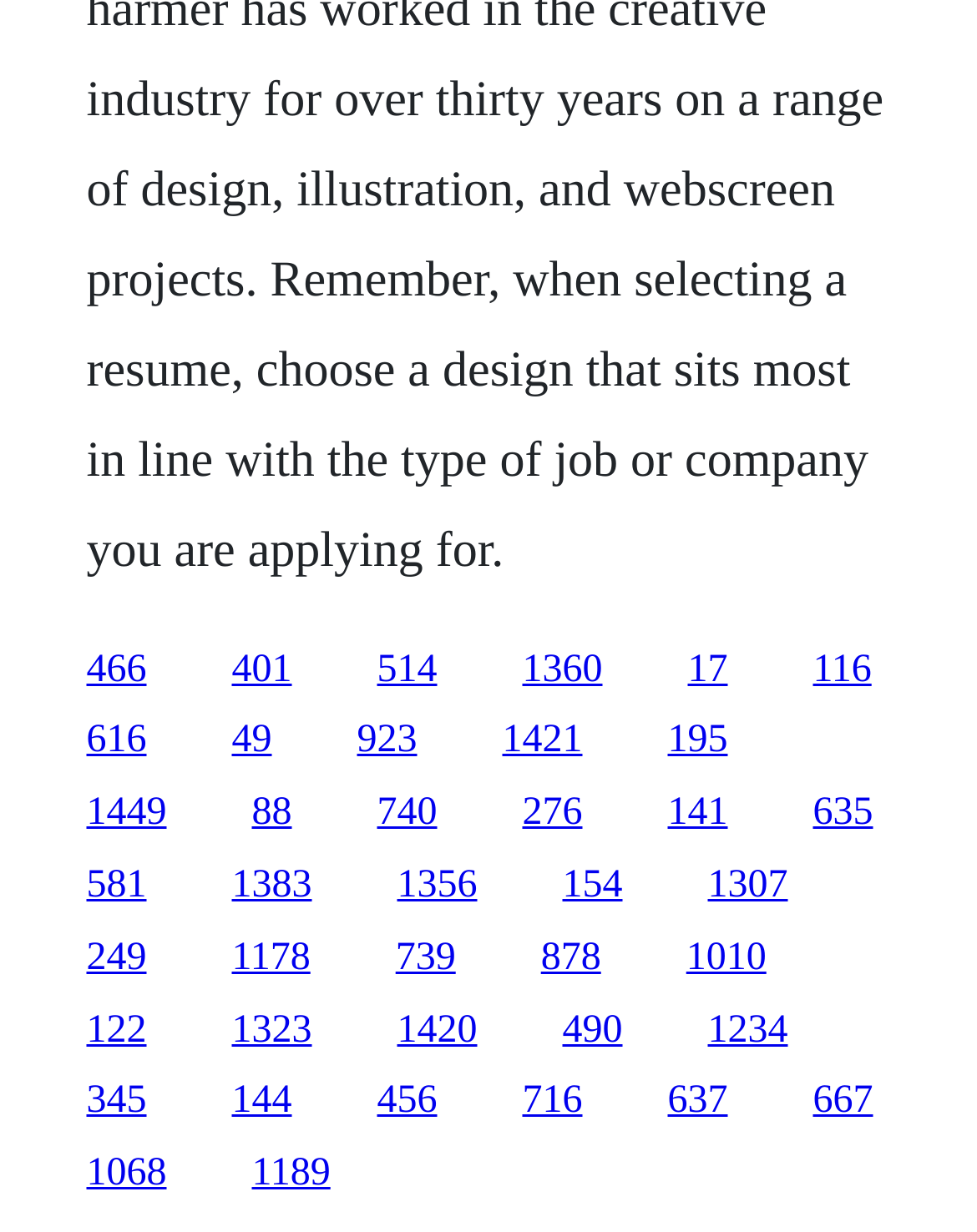Locate the bounding box coordinates of the item that should be clicked to fulfill the instruction: "click the first link".

[0.088, 0.526, 0.15, 0.56]